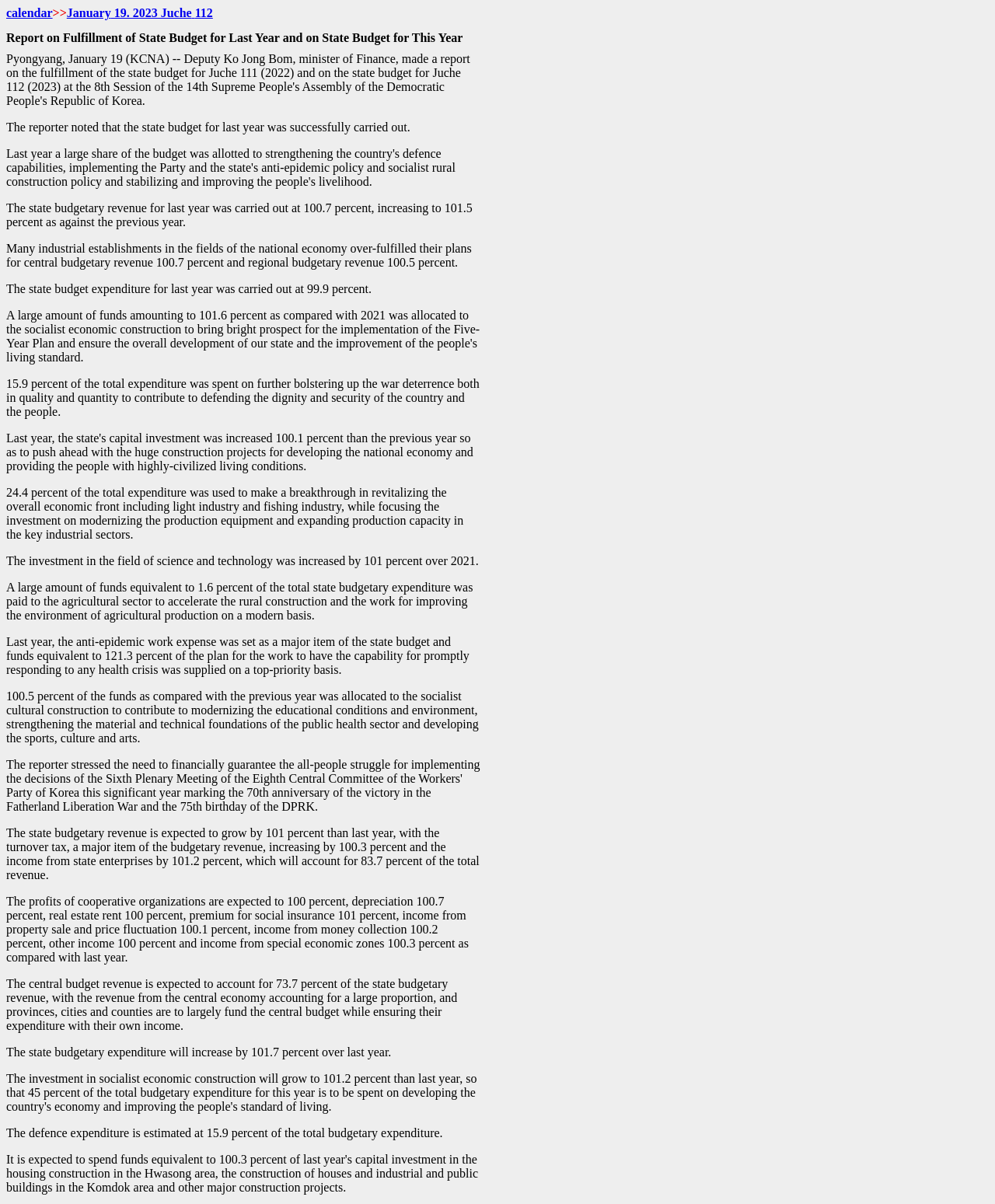Identify the coordinates of the bounding box for the element described below: "January 19. 2023 Juche 112". Return the coordinates as four float numbers between 0 and 1: [left, top, right, bottom].

[0.067, 0.005, 0.214, 0.016]